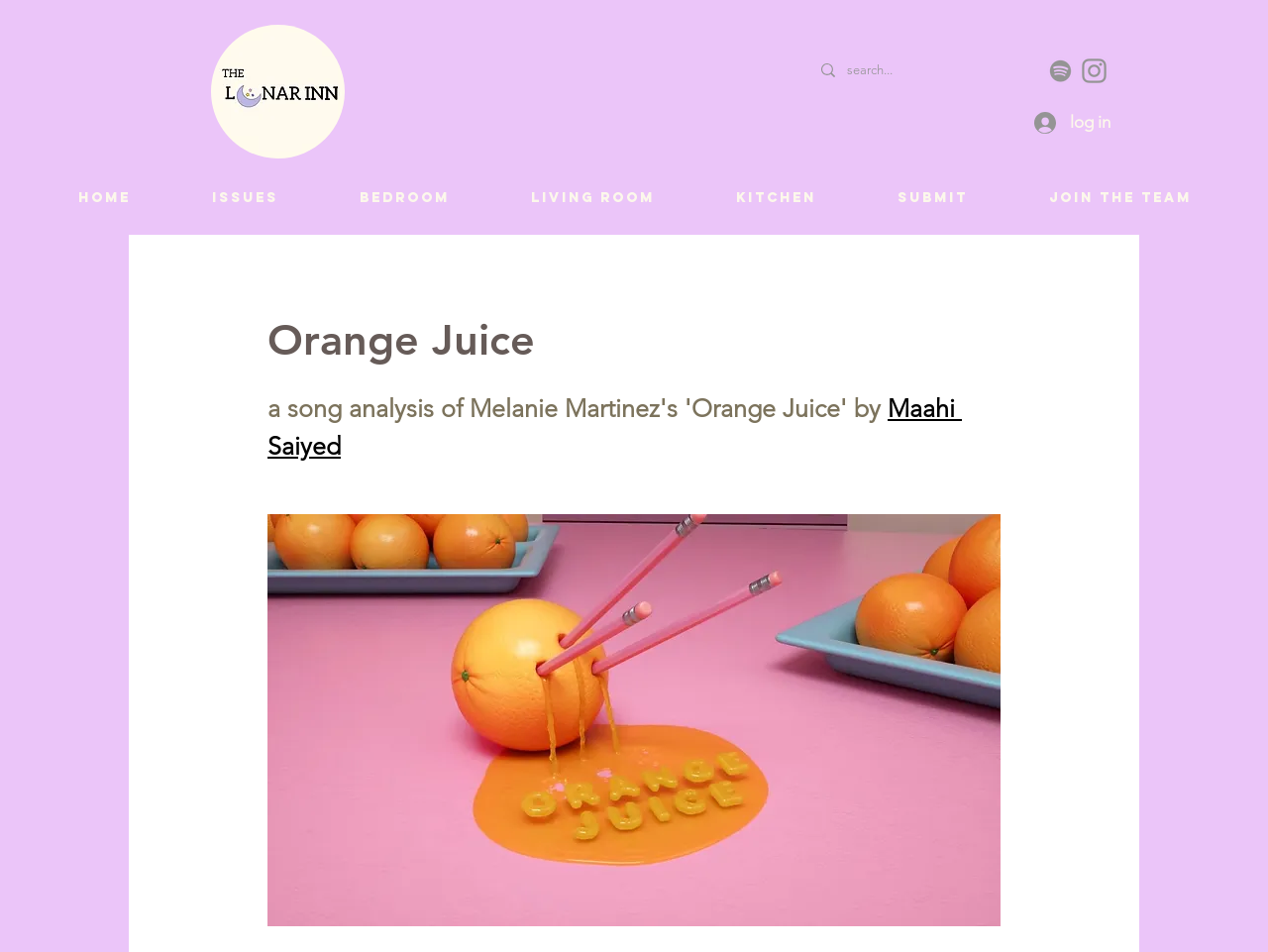How many navigation links are there in the site navigation?
Look at the image and respond with a single word or a short phrase.

6